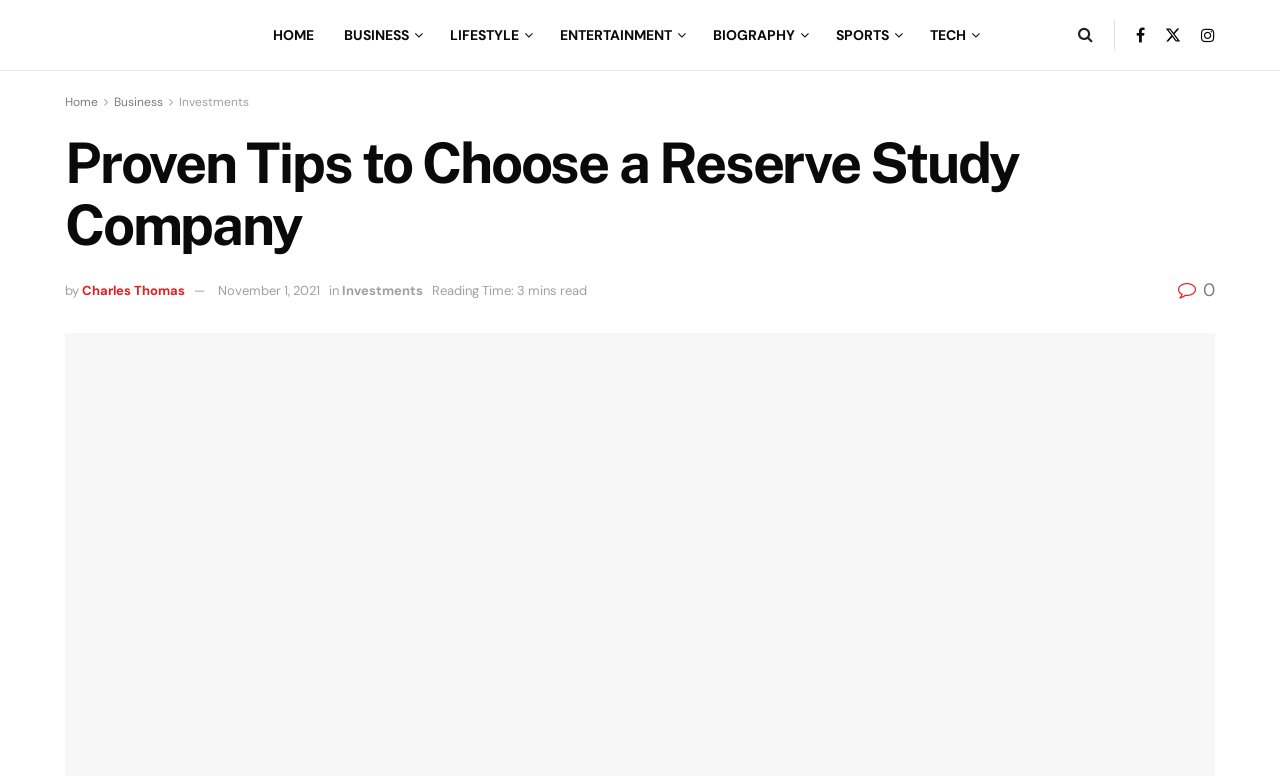Answer the question briefly using a single word or phrase: 
Who is the author of the article?

Charles Thomas